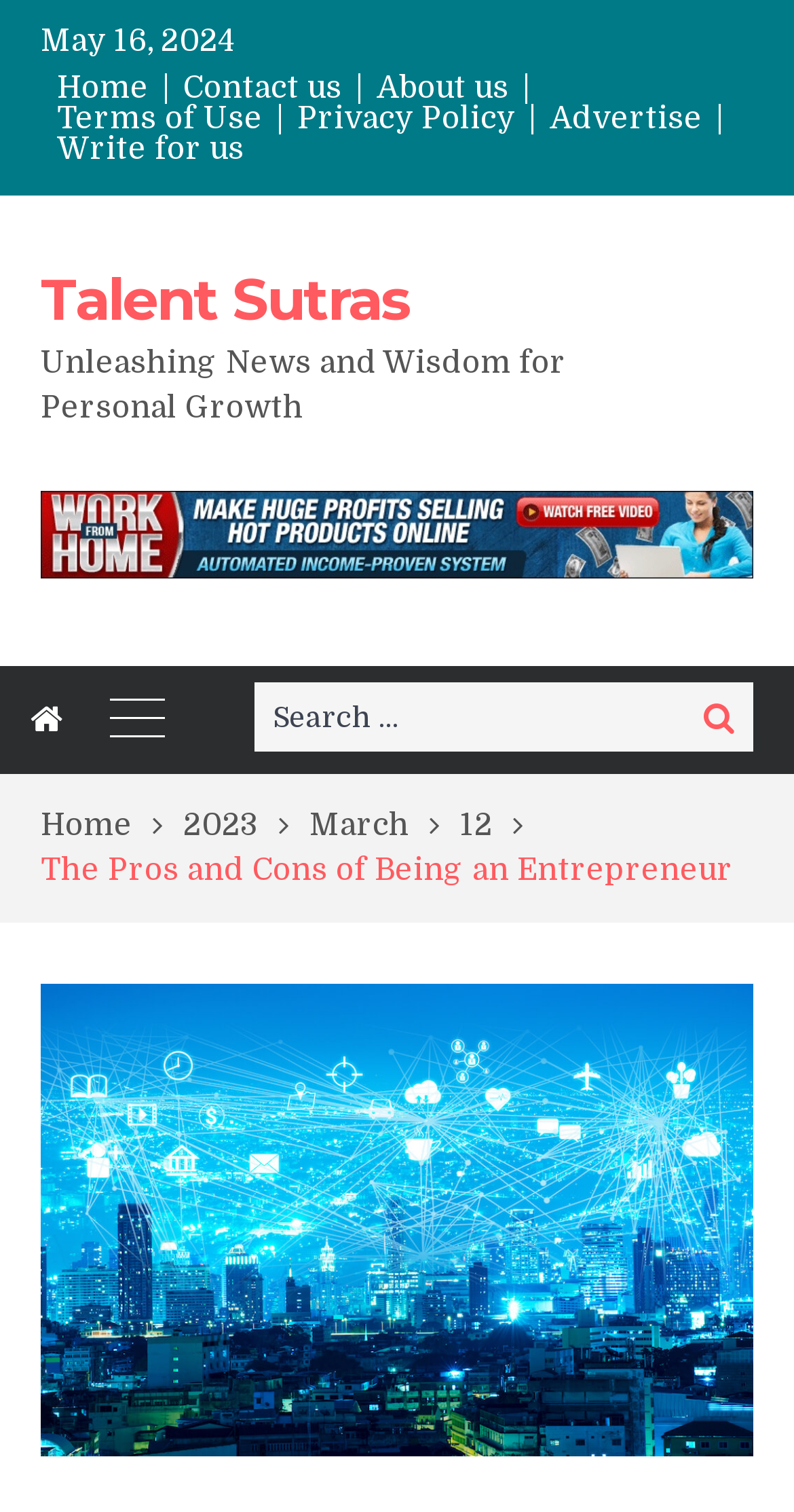Based on what you see in the screenshot, provide a thorough answer to this question: What is the title of the current article?

I found the title of the current article by looking at the static text element below the breadcrumbs section, which says 'The Pros and Cons of Being an Entrepreneur'.